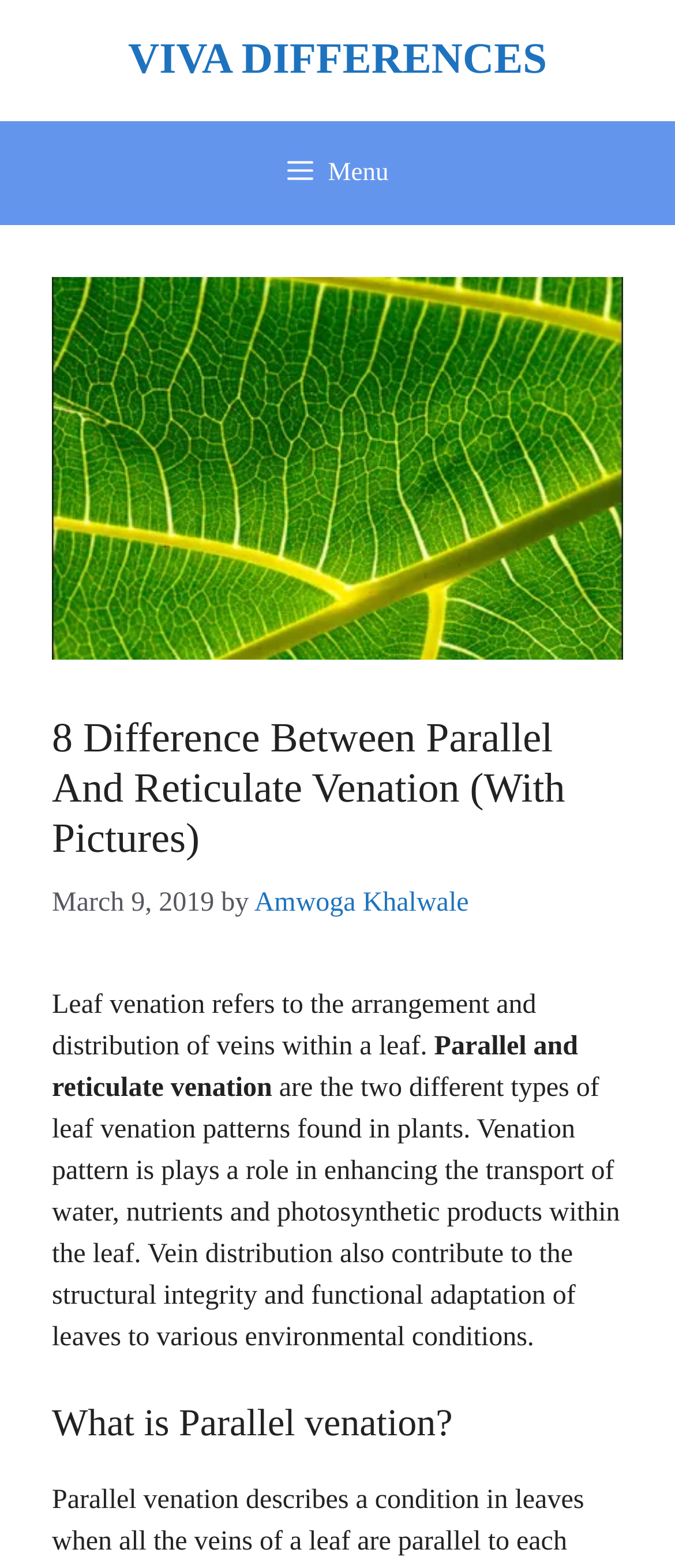Provide the bounding box coordinates of the HTML element this sentence describes: "VIVA DIFFERENCES". The bounding box coordinates consist of four float numbers between 0 and 1, i.e., [left, top, right, bottom].

[0.19, 0.023, 0.81, 0.053]